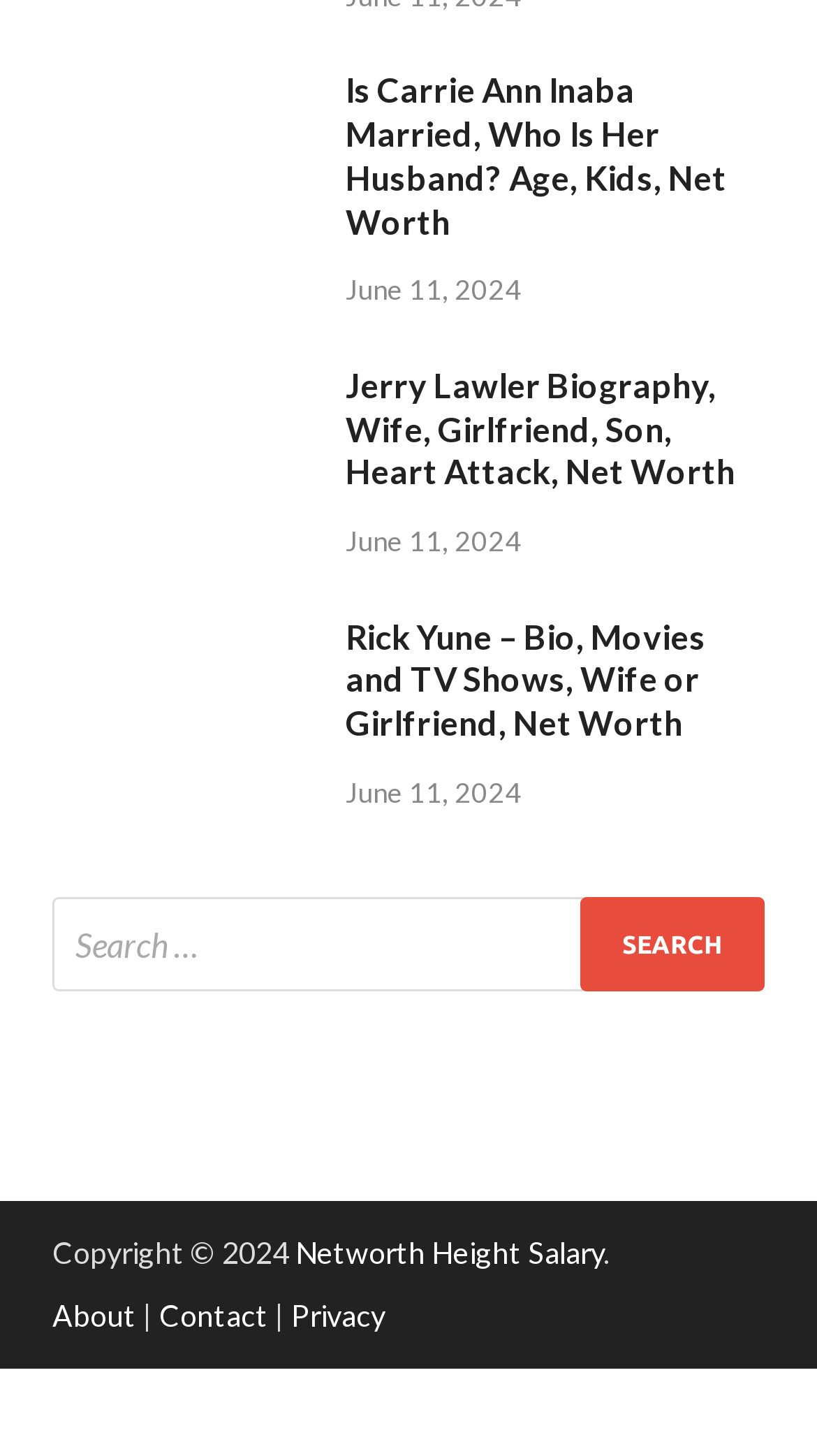What is the purpose of the search box?
Please provide a detailed and comprehensive answer to the question.

I inferred the purpose of the search box by looking at its label 'Search for:' and the button next to it labeled 'Search', which suggests that users can input a query and search for relevant results.